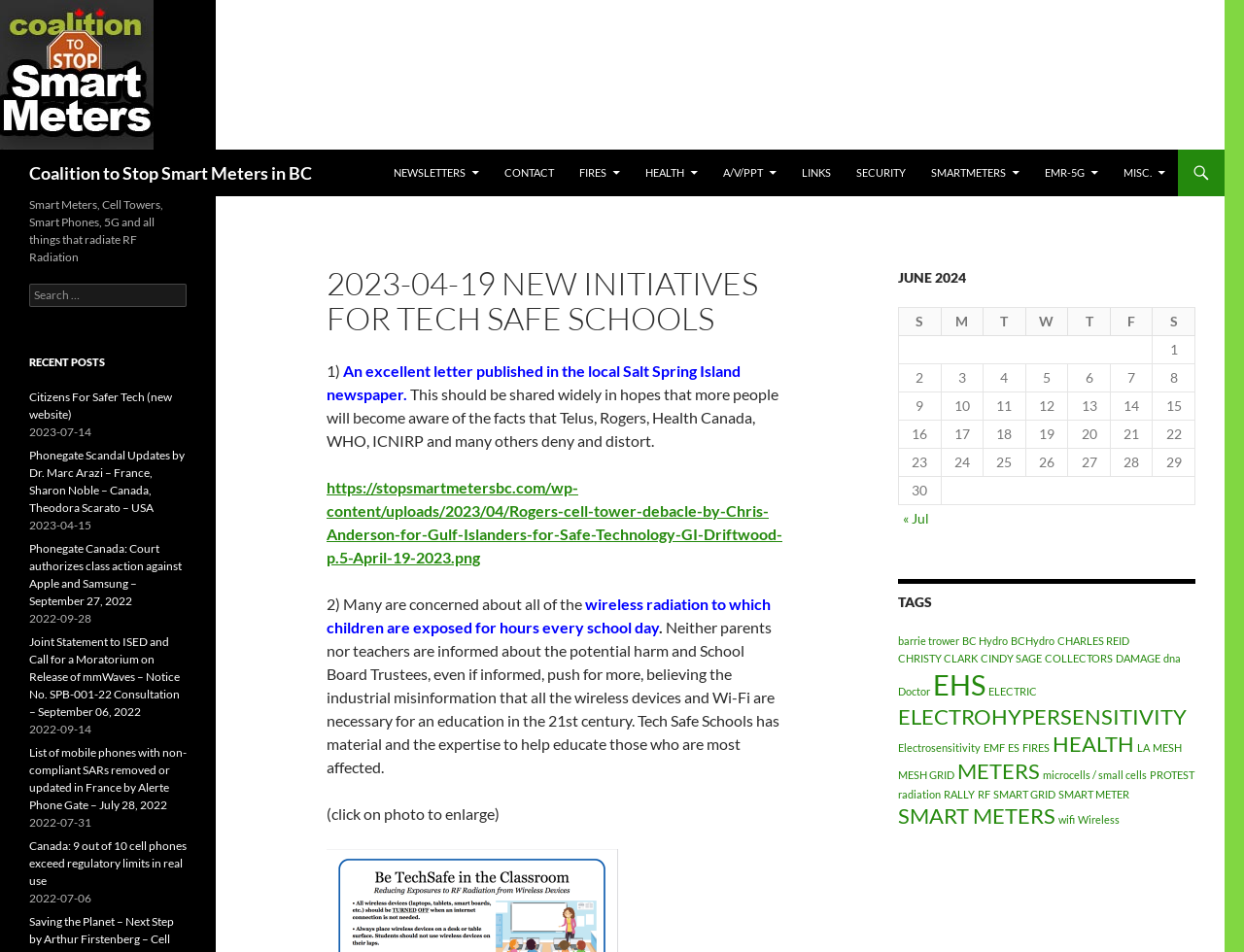Find the bounding box of the web element that fits this description: "microcells / small cells".

[0.838, 0.807, 0.922, 0.82]